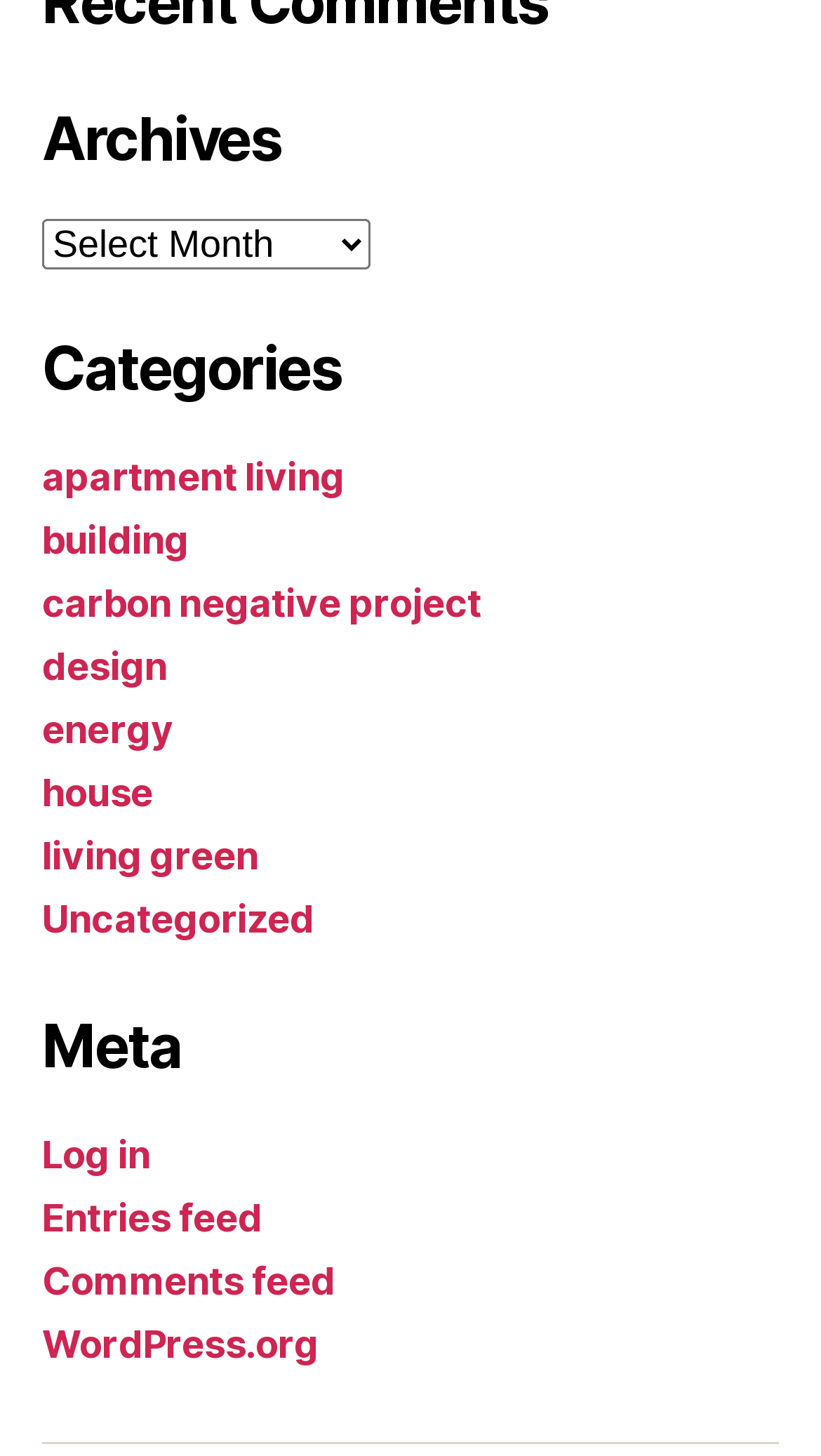How many categories are listed?
Relying on the image, give a concise answer in one word or a brief phrase.

9